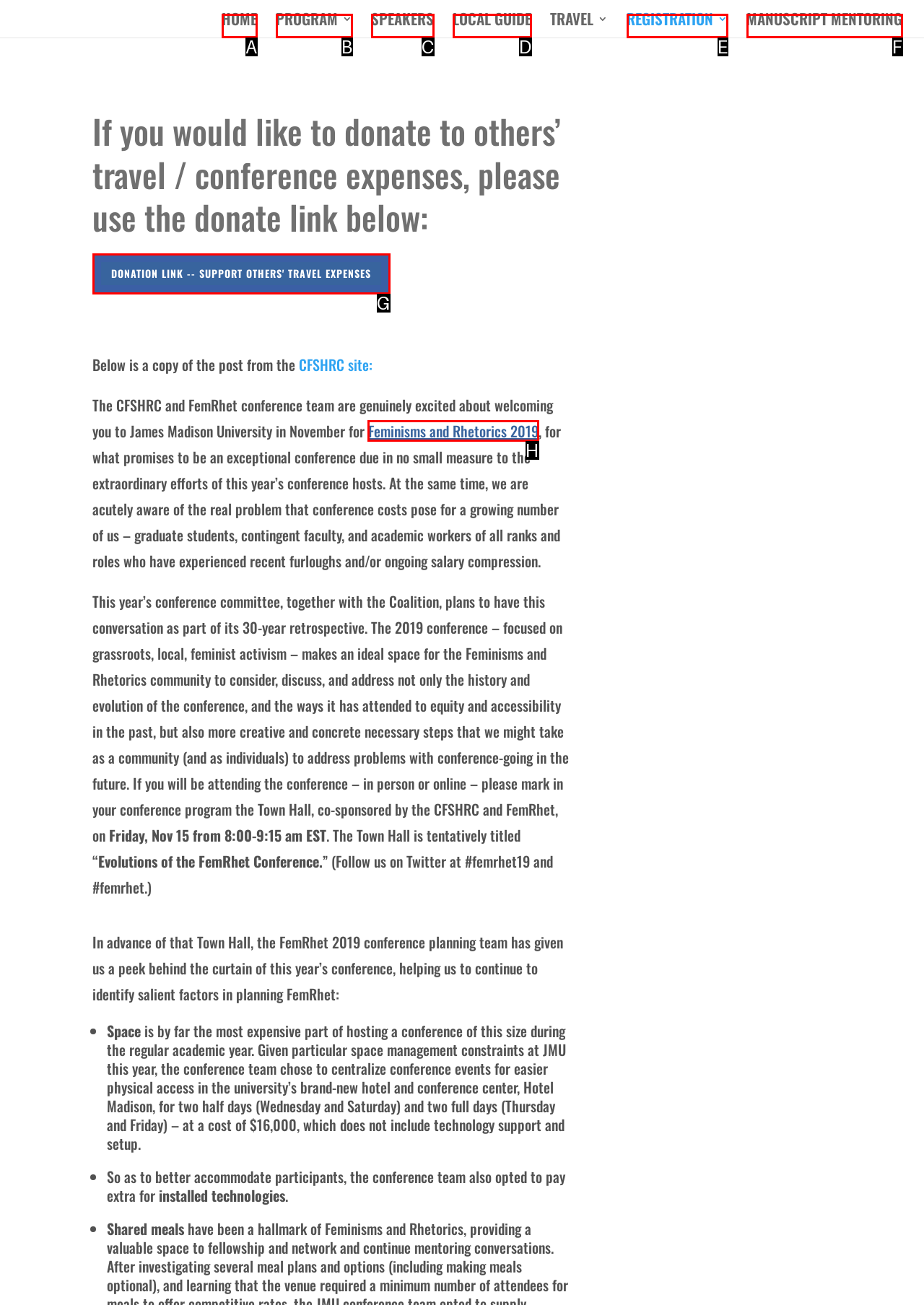Decide which letter you need to select to fulfill the task: Learn more about the Feminisms and Rhetorics 2019 conference
Answer with the letter that matches the correct option directly.

H